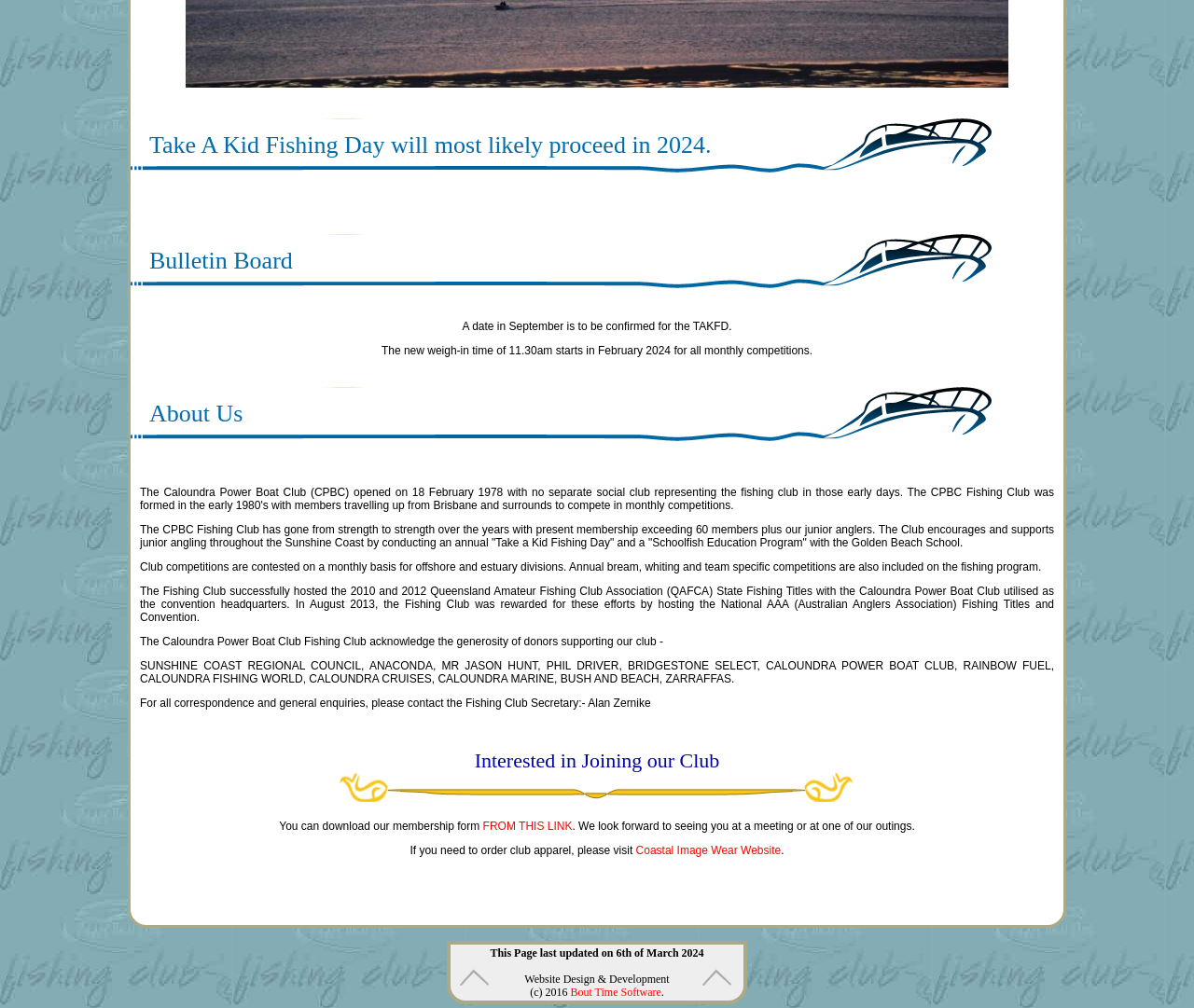Identify the bounding box for the UI element described as: "Coastal Image Wear Website". The coordinates should be four float numbers between 0 and 1, i.e., [left, top, right, bottom].

[0.532, 0.837, 0.654, 0.85]